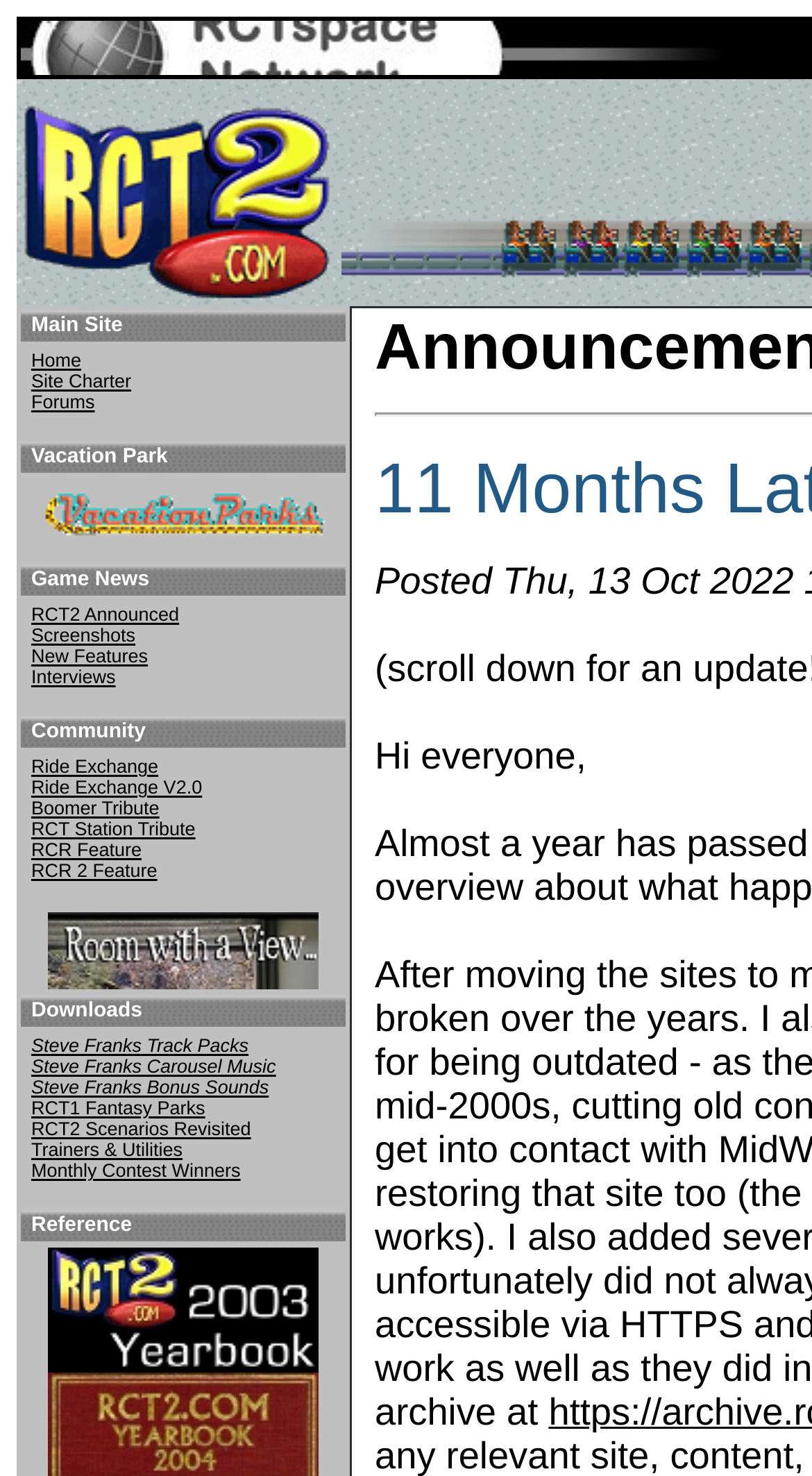Show me the bounding box coordinates of the clickable region to achieve the task as per the instruction: "Explore Ride Exchange".

[0.038, 0.512, 0.195, 0.526]